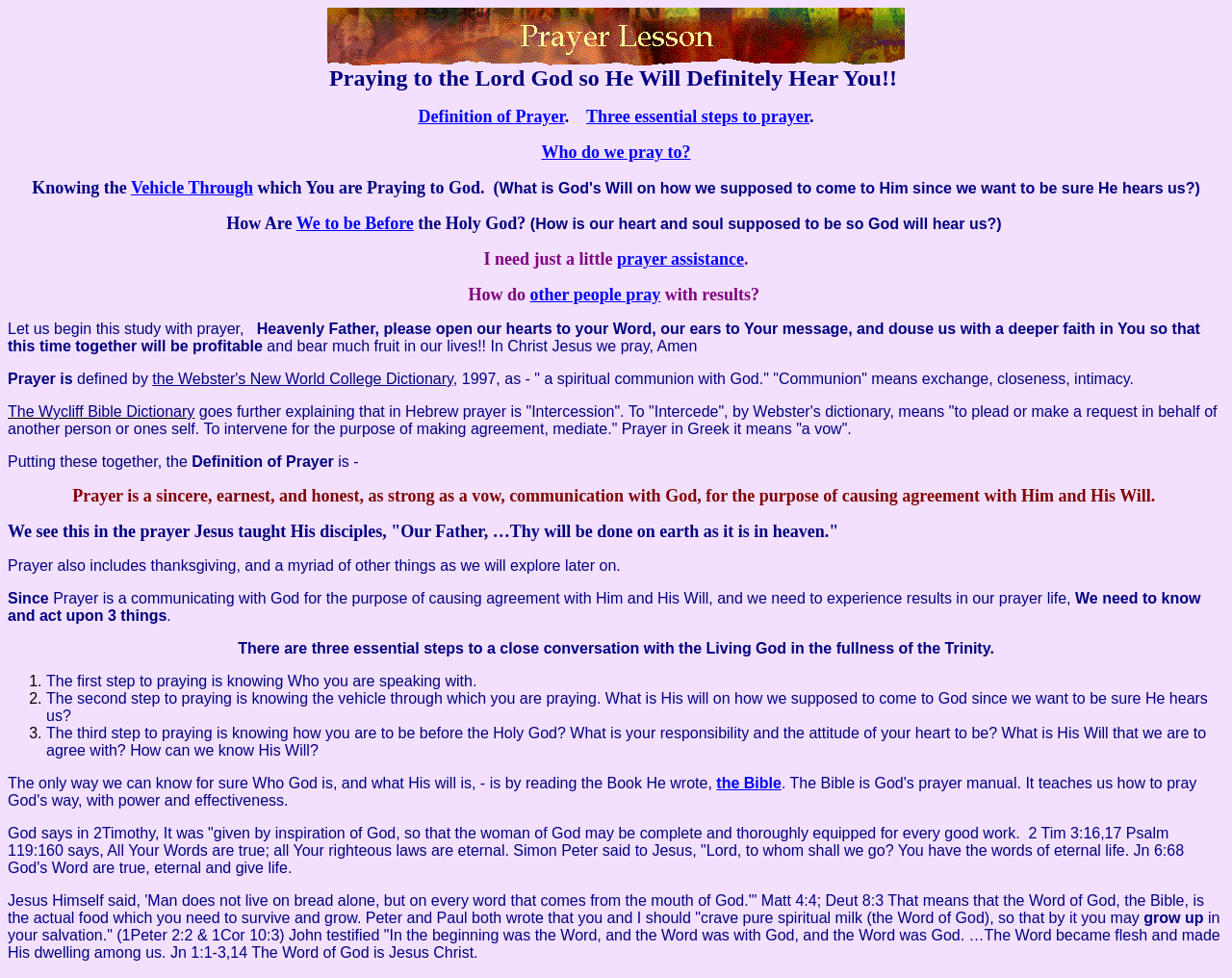Determine the bounding box coordinates of the region I should click to achieve the following instruction: "Read more about 'Who do we pray to?'". Ensure the bounding box coordinates are four float numbers between 0 and 1, i.e., [left, top, right, bottom].

[0.439, 0.146, 0.561, 0.165]